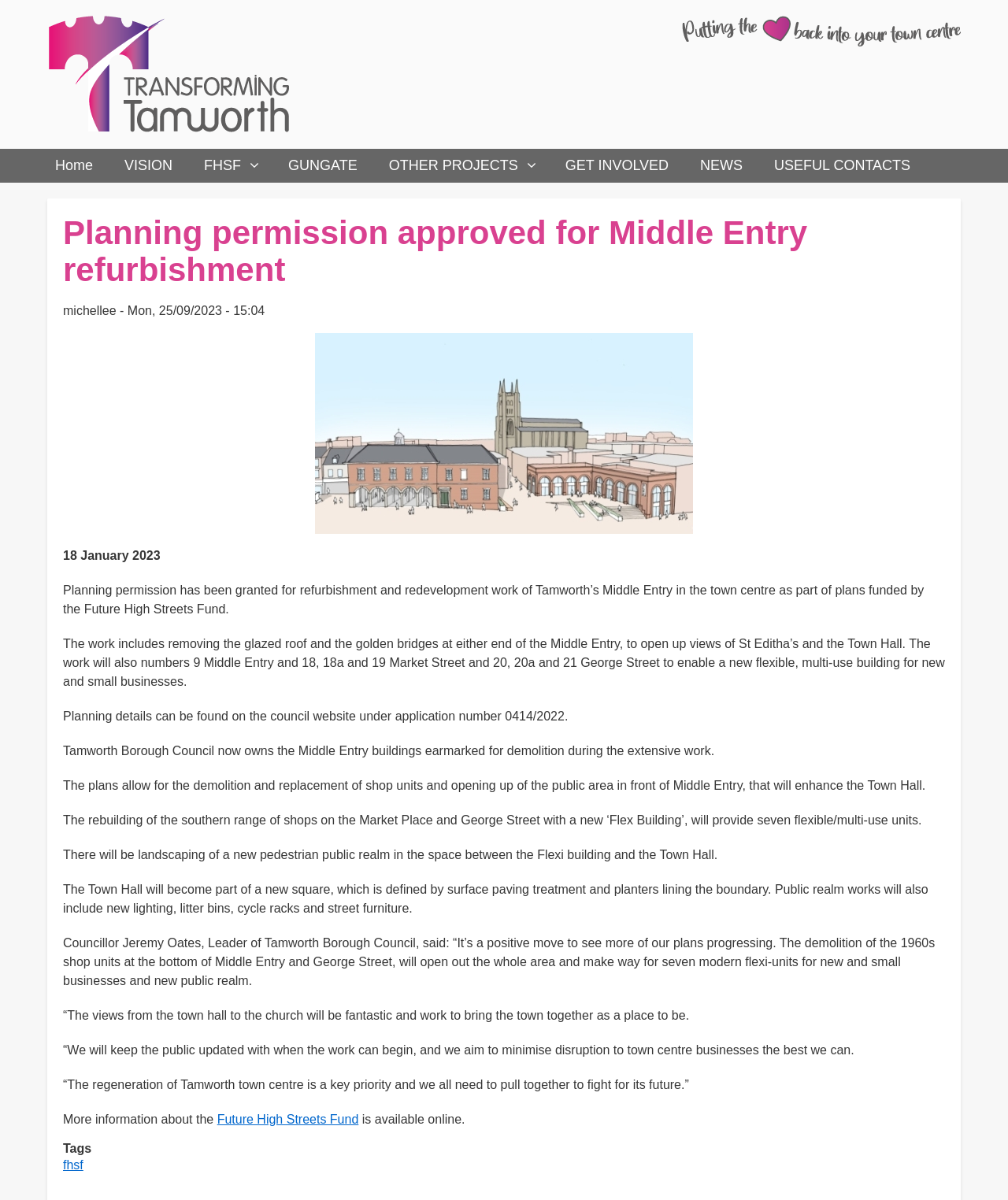Find the bounding box coordinates of the element you need to click on to perform this action: 'Read more about 'indepth accessibility guide''. The coordinates should be represented by four float values between 0 and 1, in the format [left, top, right, bottom].

None